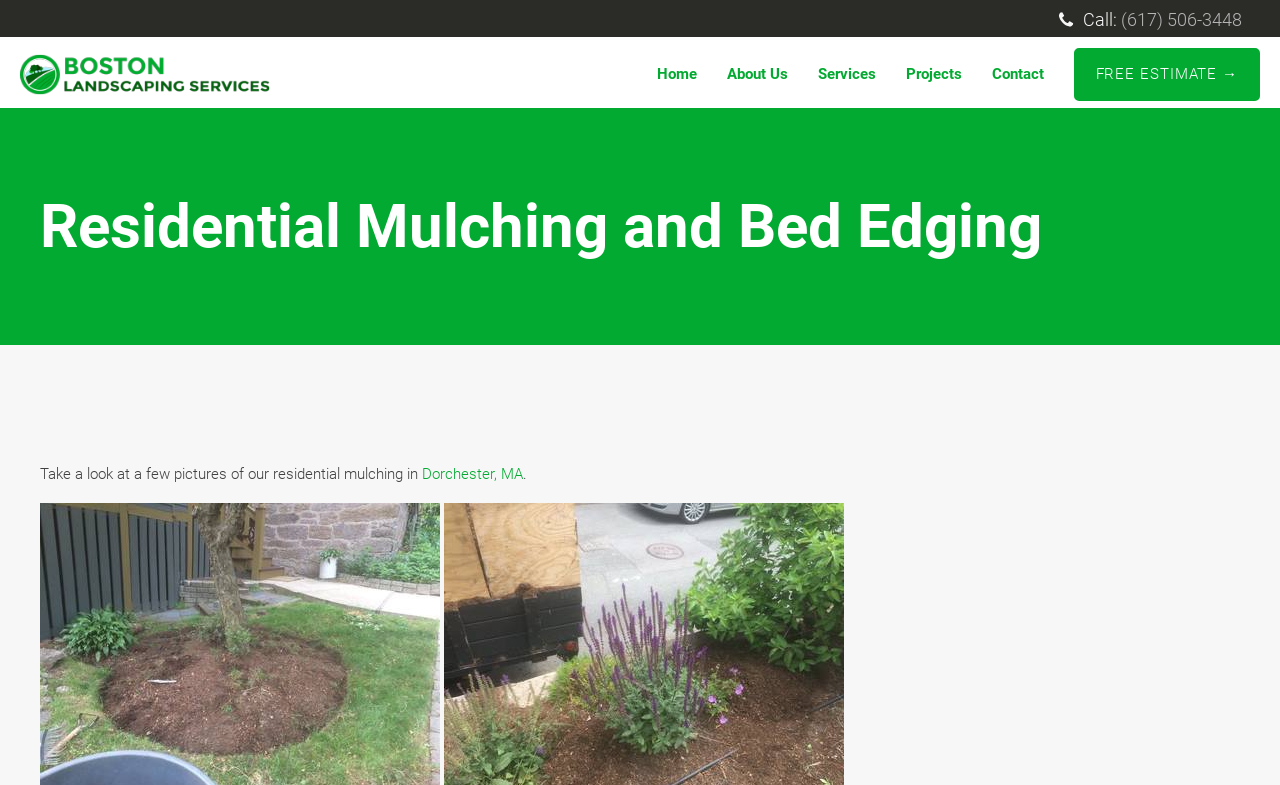Specify the bounding box coordinates of the region I need to click to perform the following instruction: "Get a free estimate". The coordinates must be four float numbers in the range of 0 to 1, i.e., [left, top, right, bottom].

[0.839, 0.061, 0.984, 0.128]